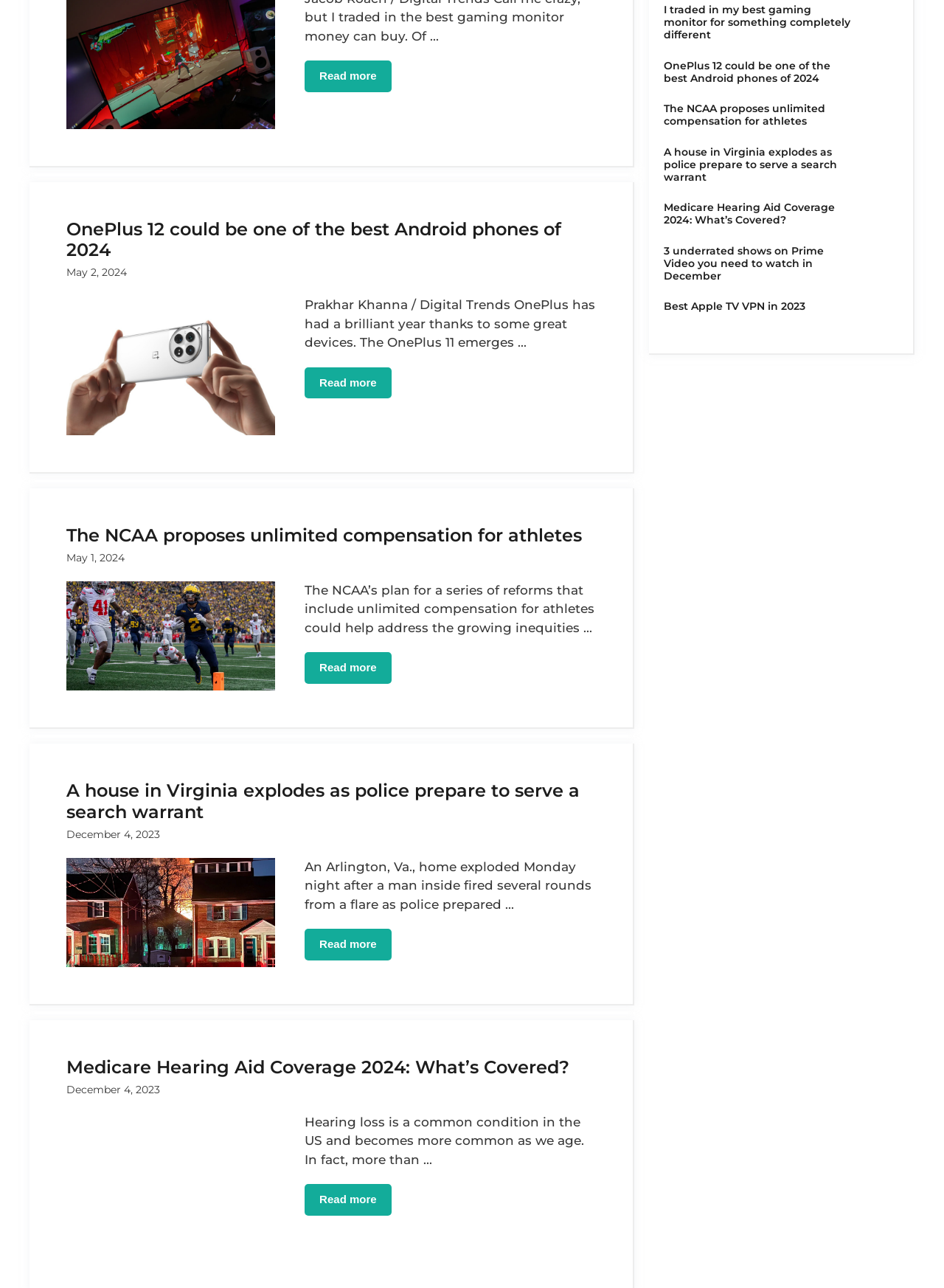Locate the UI element described as follows: "Read more". Return the bounding box coordinates as four float numbers between 0 and 1 in the order [left, top, right, bottom].

[0.323, 0.506, 0.415, 0.531]